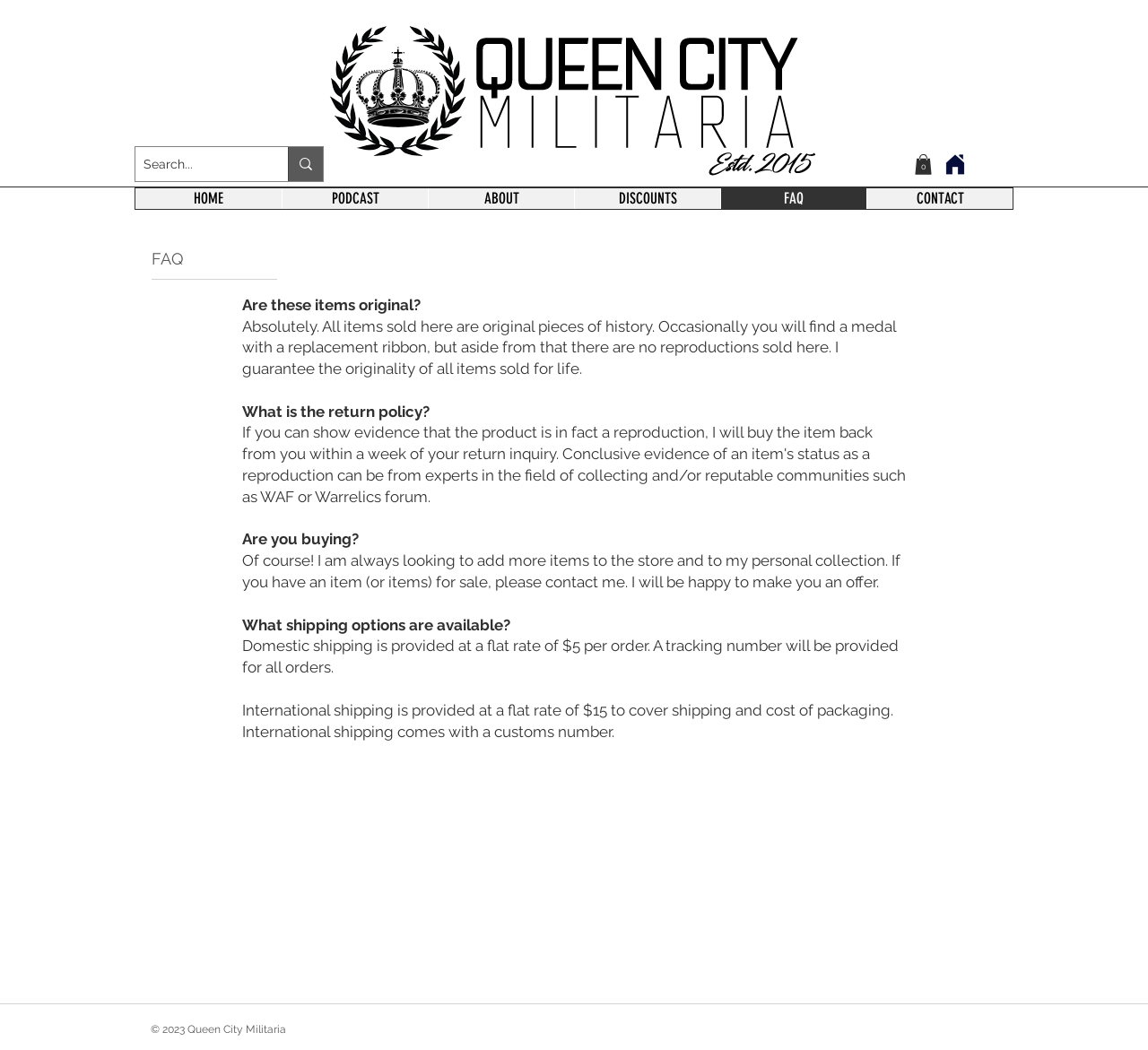Describe all the key features of the webpage in detail.

The webpage is about Queen City Militaria's FAQ section. At the top, there is a search bar with a search button and a magnifying glass icon, allowing users to search for specific information. Next to the search bar, there is a cart button with a "0 items" label. On the right side of the top section, there is a small image.

Below the top section, there is a main content area with a heading "FAQ" in a prominent font. The FAQ section consists of several questions and answers. The questions are "Are these items original?", "What is the return policy?", "Are you buying?", and "What shipping options are available?". Each question is followed by a detailed answer in a paragraph format.

On the top-left side of the page, there is a navigation menu with links to different sections of the website, including "HOME", "PODCAST", "ABOUT", "DISCOUNTS", "FAQ", and "CONTACT".

At the bottom of the page, there is a copyright notice "© 2023 Queen City Militaria".